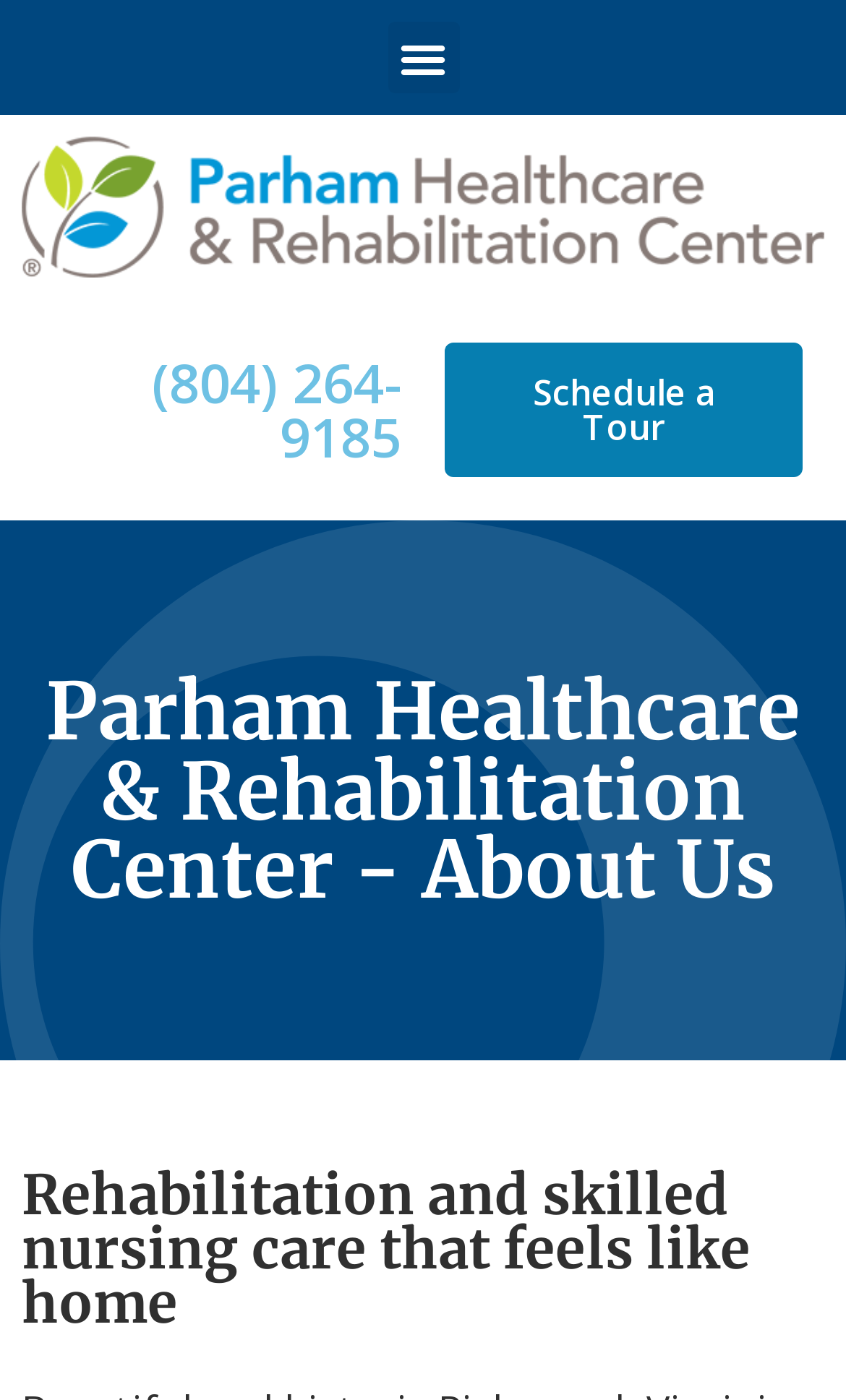What is the phone number to schedule a tour?
Give a single word or phrase answer based on the content of the image.

(804) 264-9185